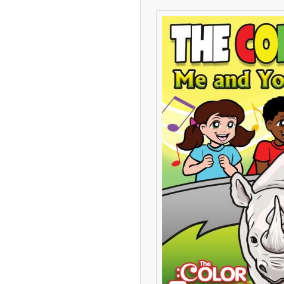Create a detailed narrative of what is happening in the image.

The image features the vibrant cover art for the "Me and You Go to the Zoo" song by The Color Tones. It showcases playful illustrations that include a cheerful girl with short brown hair, wearing a red shirt and blue shorts, as she poses joyfully beside a friendly rhinoceros. The background is bright yellow, filled with musical notes, enhancing the fun, lively theme of the song. The title is prominently displayed at the top in bold lettering, creating an inviting look for children. This captivating artwork sets the tone for a whimsical musical journey to the zoo, appealing to young audiences.